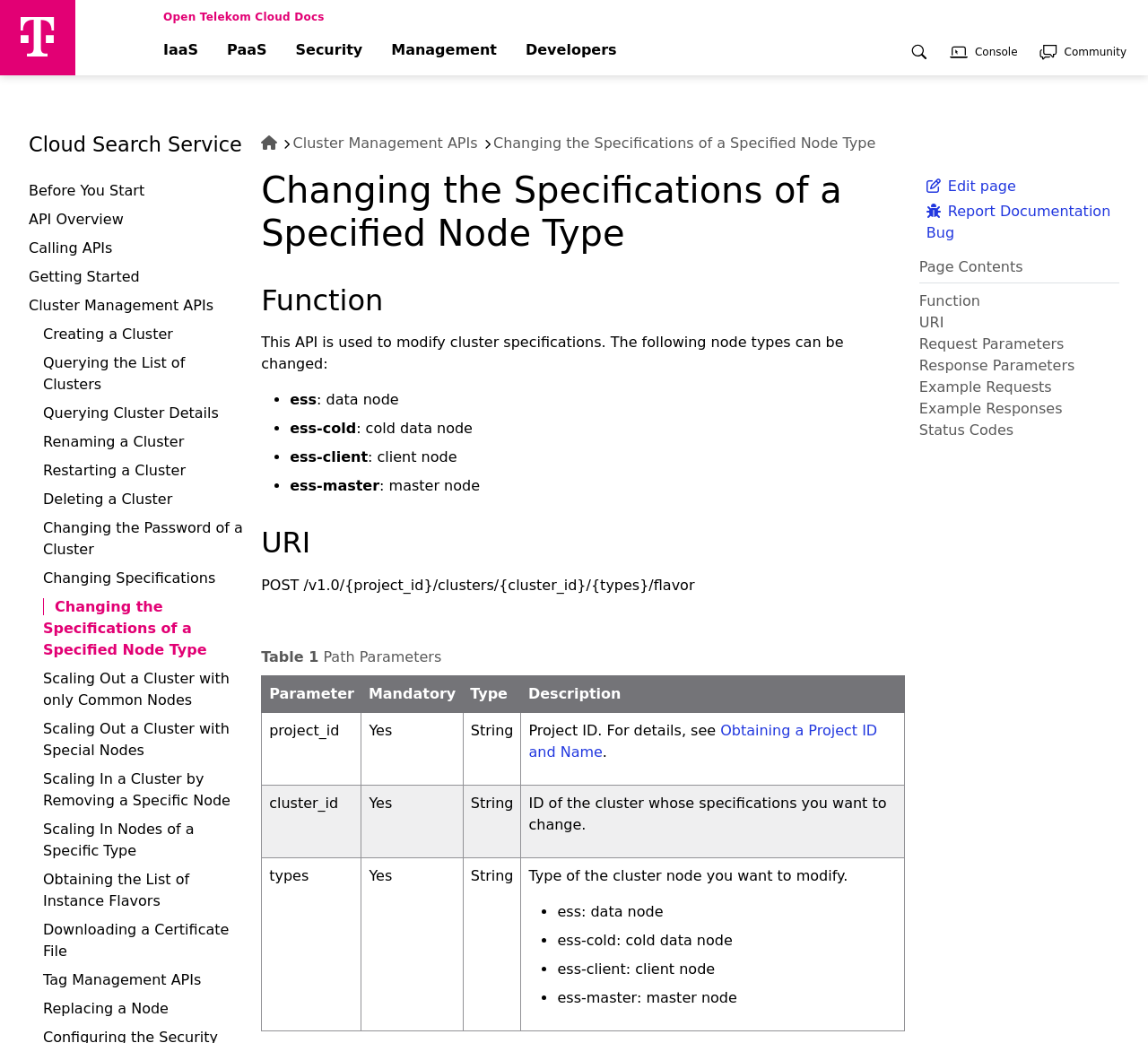What is the purpose of the API?
Can you give a detailed and elaborate answer to the question?

The API is used to modify cluster specifications, and it can be used to change the specifications of a specified node type, such as 'ess', 'ess-cold', 'ess-client', or 'ess-master'.